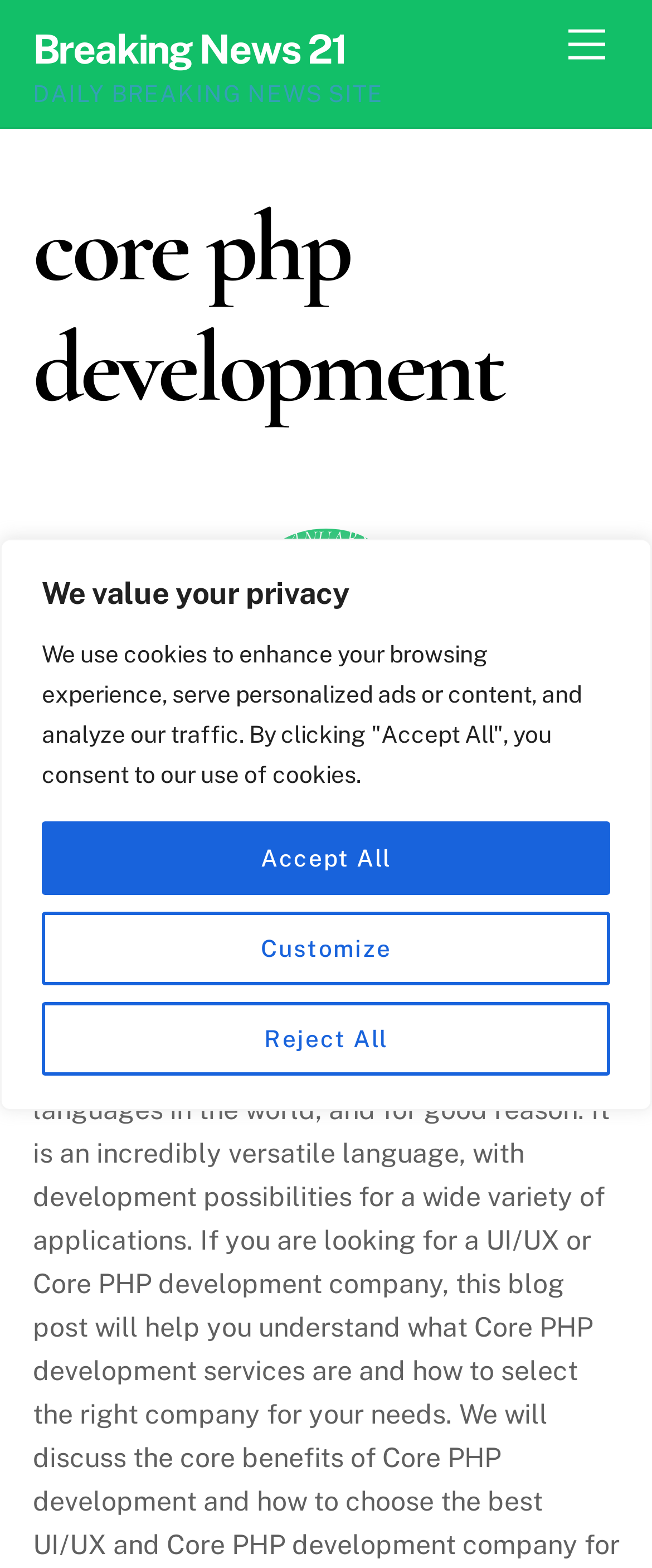What is the purpose of the 'Back To Top' button? Observe the screenshot and provide a one-word or short phrase answer.

To scroll back to the top of the page